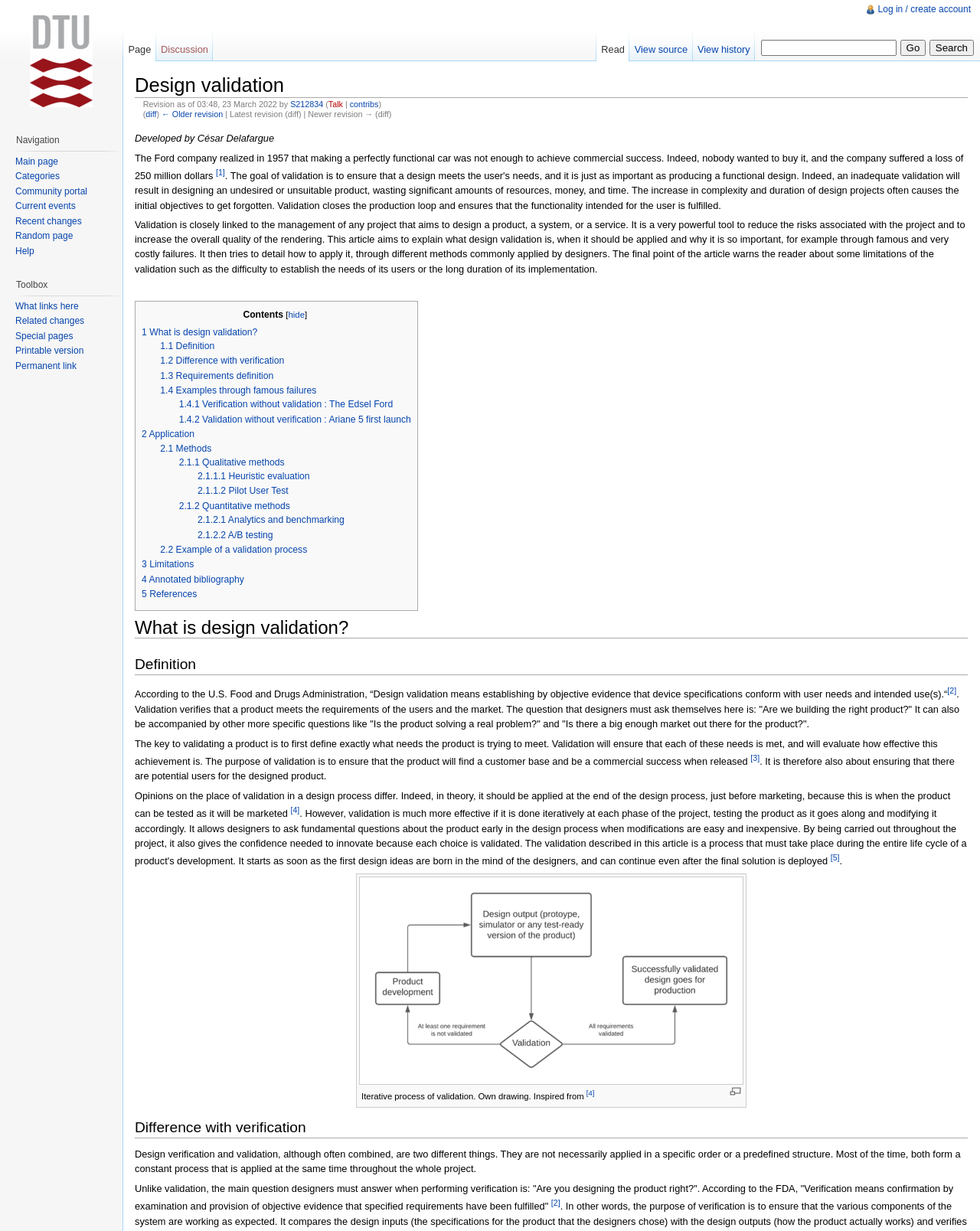Reply to the question with a single word or phrase:
What is design validation?

Establishing by objective evidence that device specifications conform with user needs and intended use(s).